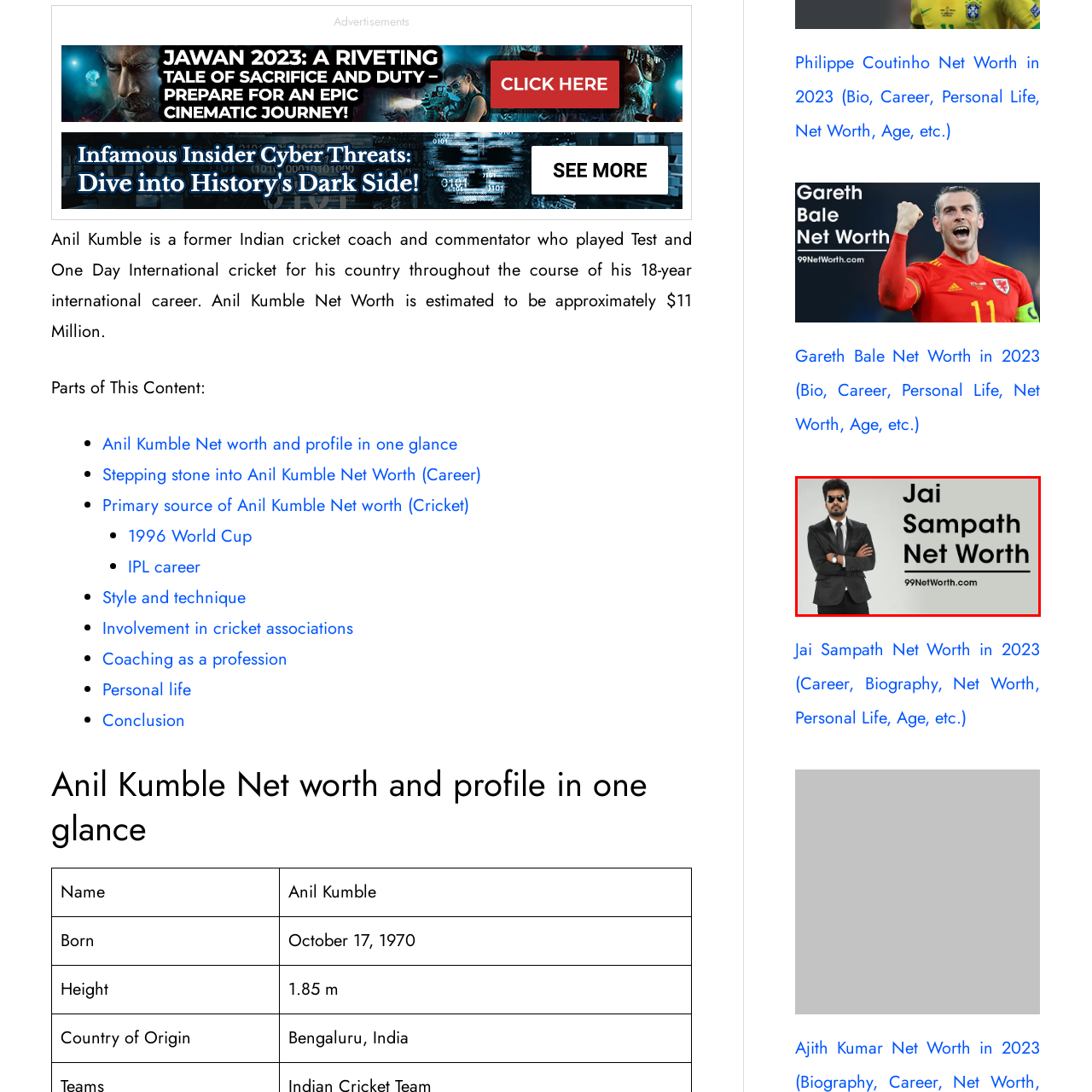What is the name of the website featured in the image?
Check the image inside the red boundary and answer the question using a single word or brief phrase.

99NetWorth.com